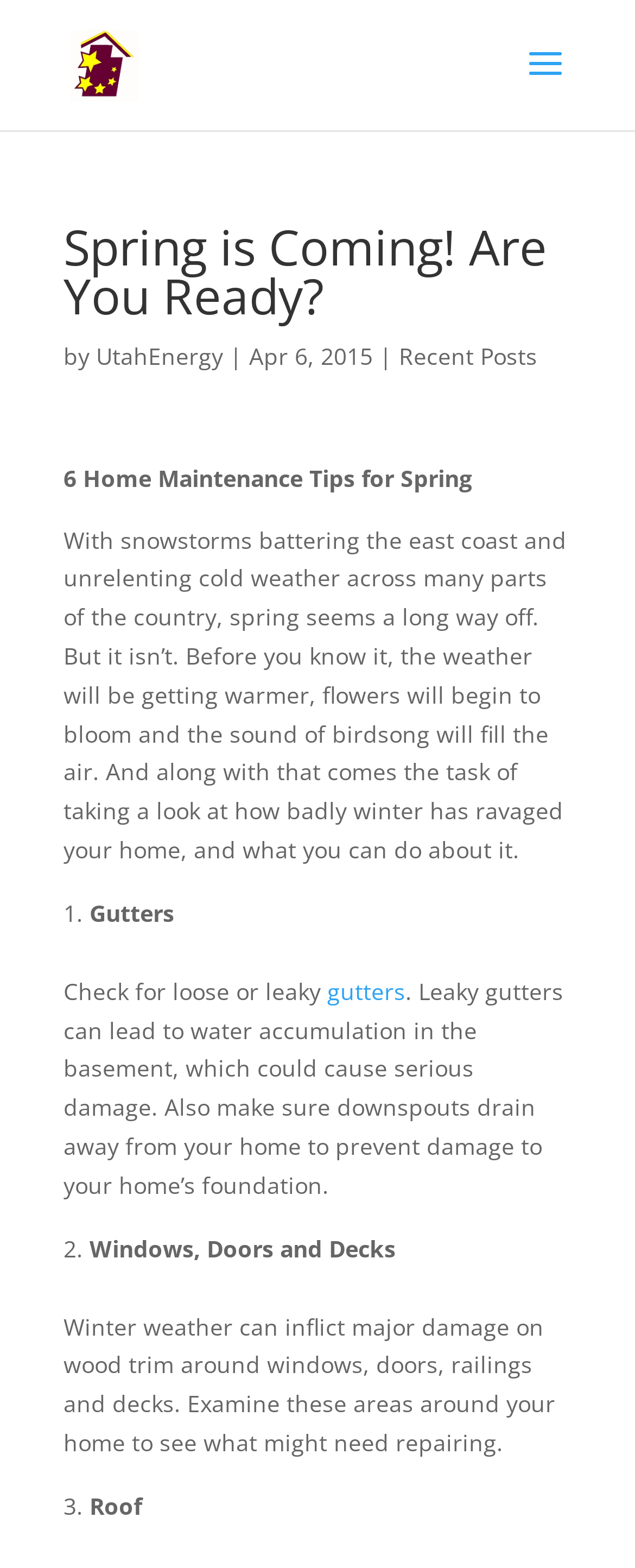Find and extract the text of the primary heading on the webpage.

Spring is Coming! Are You Ready?